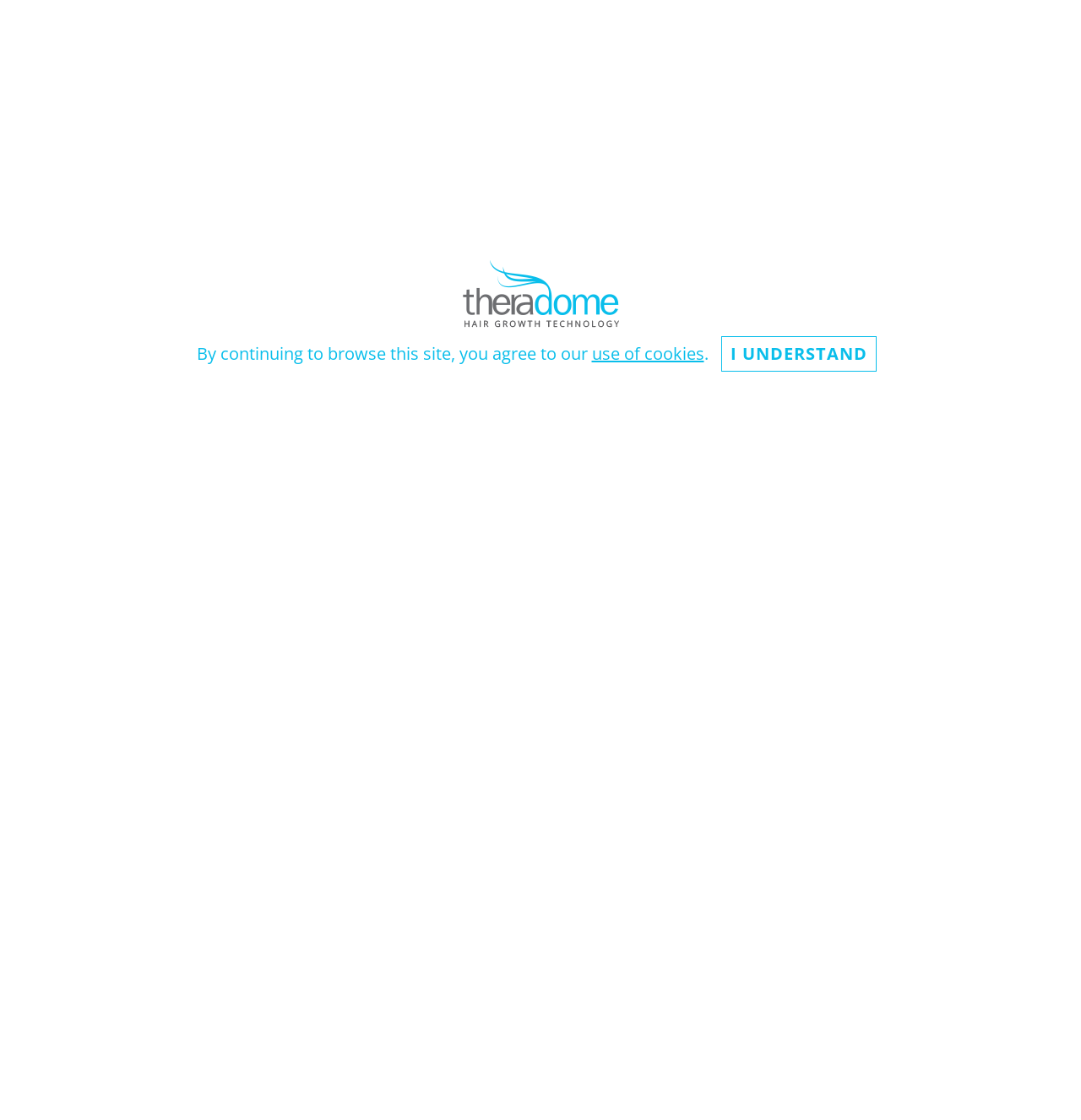Pinpoint the bounding box coordinates of the clickable element needed to complete the instruction: "Learn more about Theradome Reviews". The coordinates should be provided as four float numbers between 0 and 1: [left, top, right, bottom].

[0.602, 0.056, 0.716, 0.082]